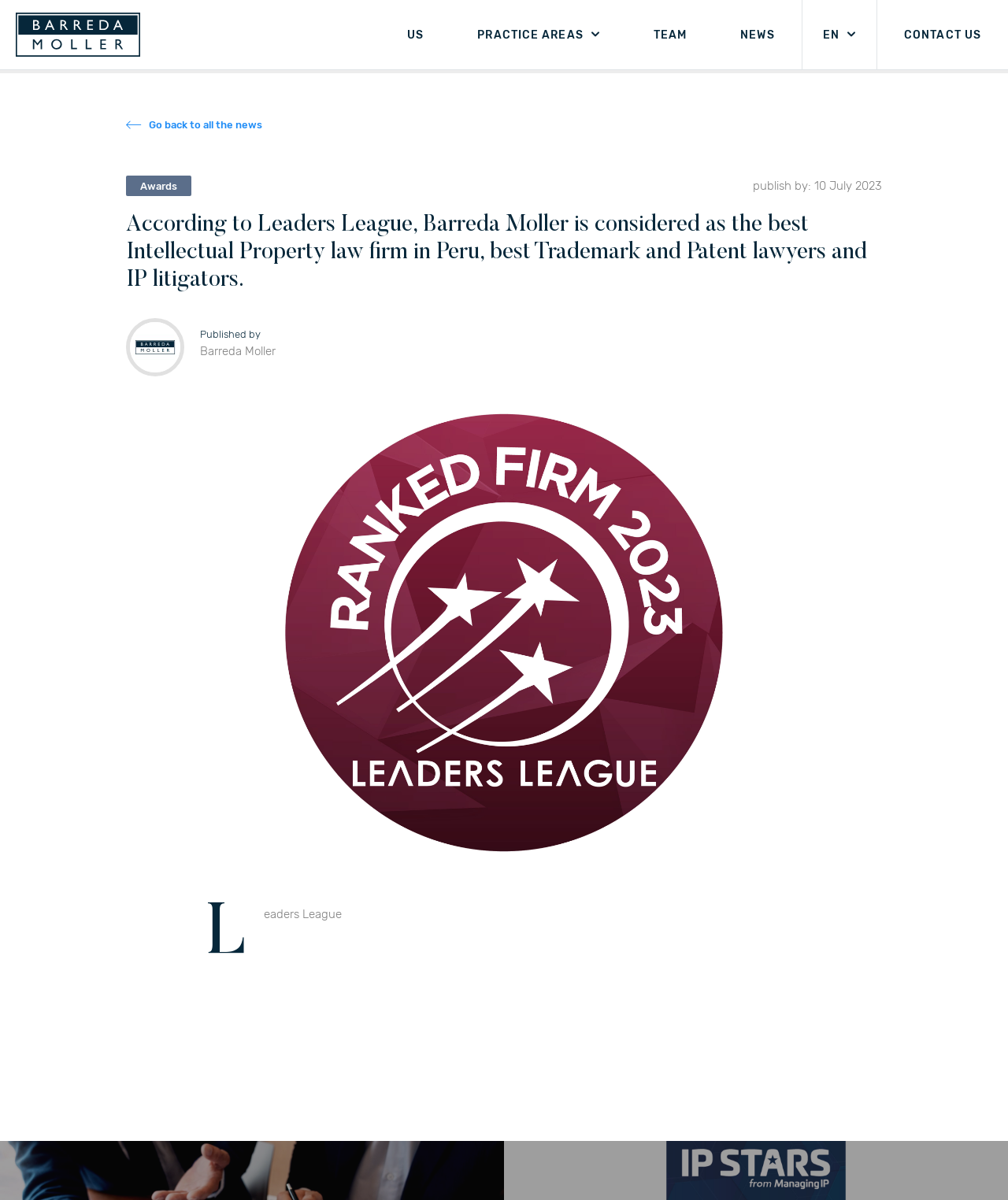Provide the bounding box coordinates for the UI element that is described by this text: "TEAM". The coordinates should be in the form of four float numbers between 0 and 1: [left, top, right, bottom].

[0.648, 0.0, 0.681, 0.058]